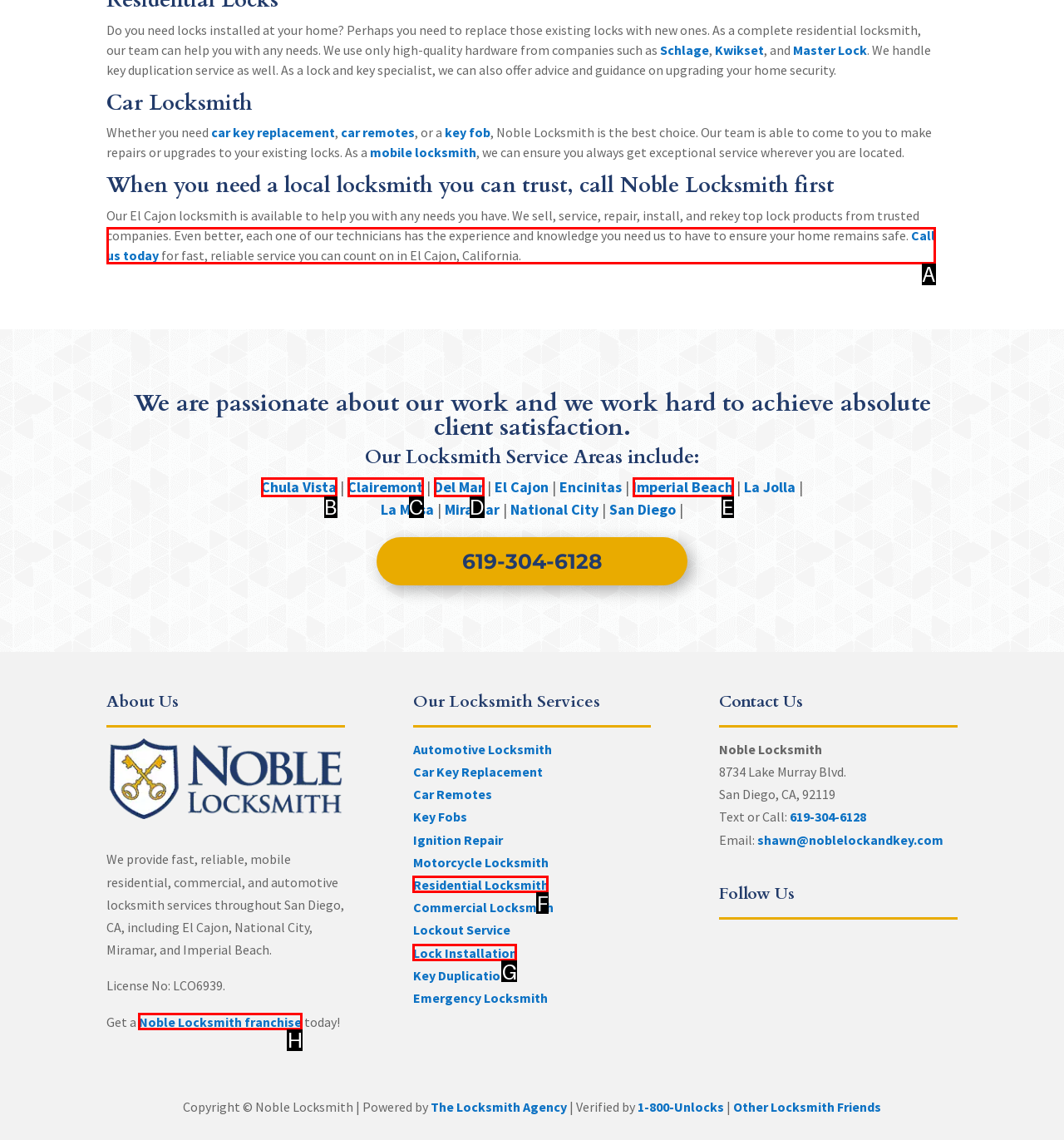Indicate which red-bounded element should be clicked to perform the task: Get a Noble Locksmith franchise Answer with the letter of the correct option.

H